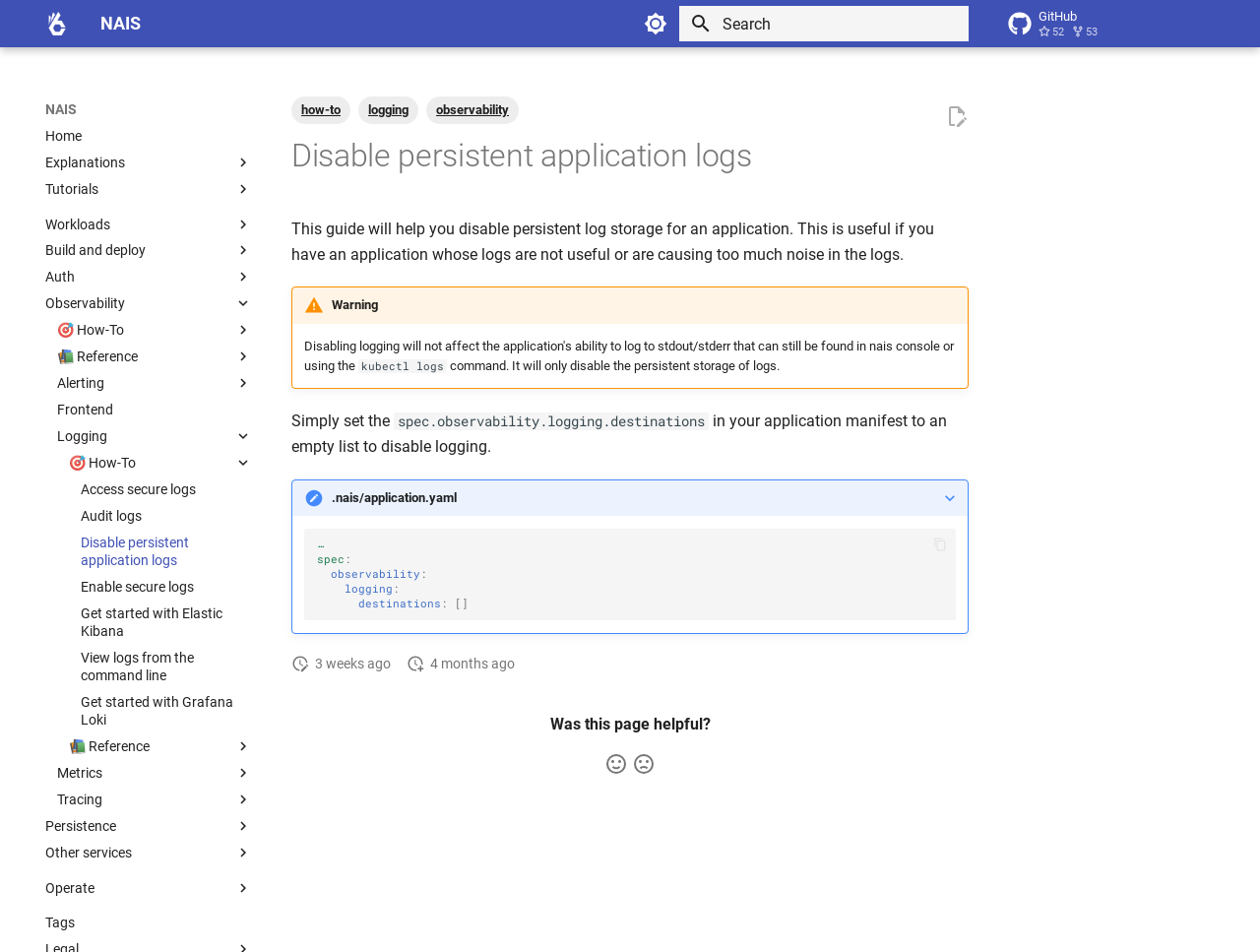Please identify the bounding box coordinates of the element on the webpage that should be clicked to follow this instruction: "Switch to dark mode". The bounding box coordinates should be given as four float numbers between 0 and 1, formatted as [left, top, right, bottom].

[0.505, 0.004, 0.536, 0.046]